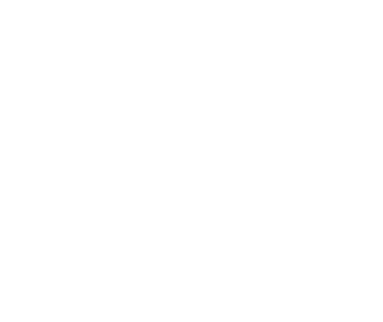What is the focus of the aesthetic treatments mentioned?
Refer to the image and offer an in-depth and detailed answer to the question.

The aesthetic treatments mentioned in the caption are aimed at improving facial appearance, which suggests that the focus is on enhancing the overall look of the face, possibly through the use of eye creams and other skincare products.